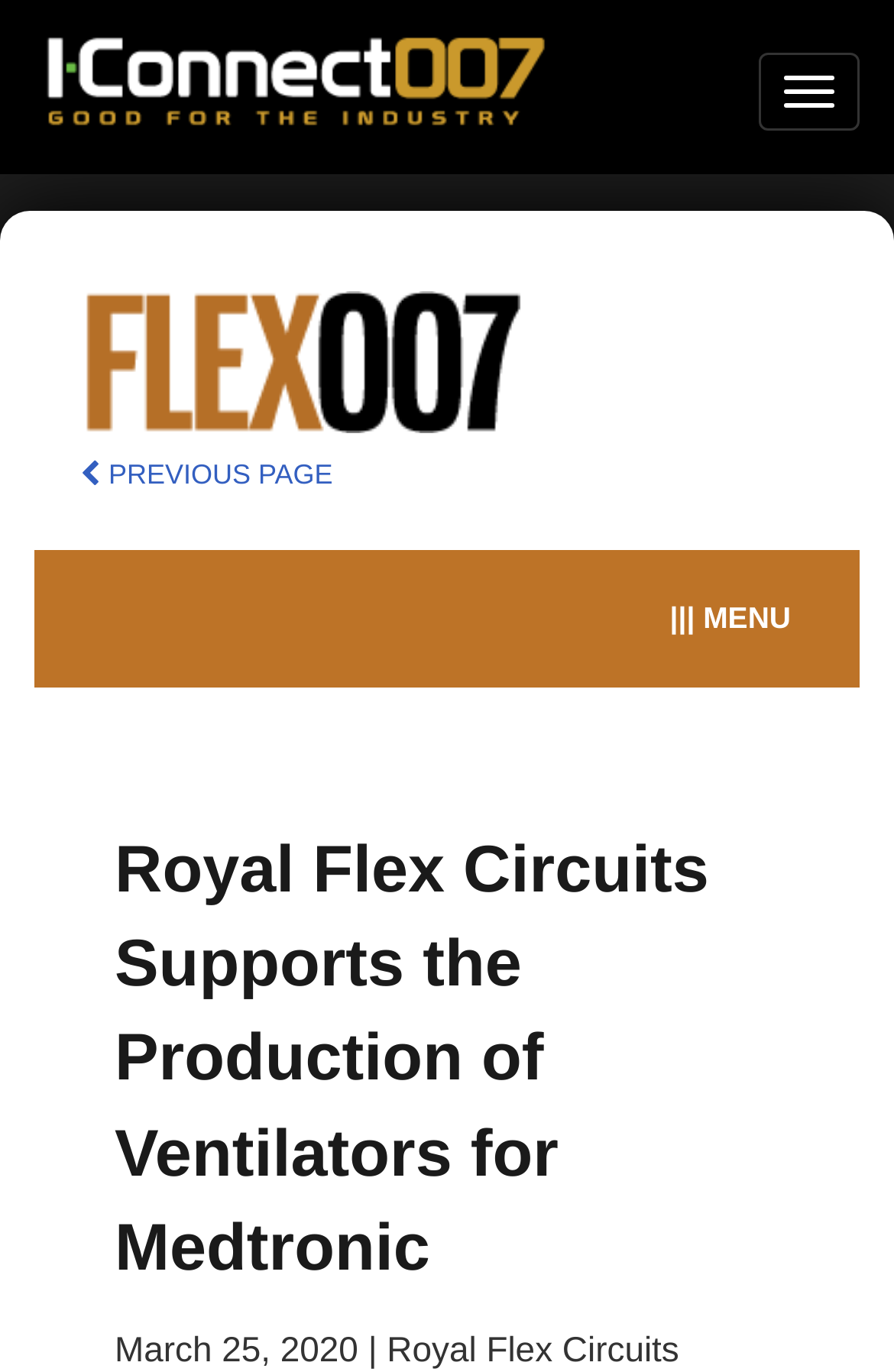What is the purpose of the button on the top right?
Give a one-word or short-phrase answer derived from the screenshot.

Toggle navigation